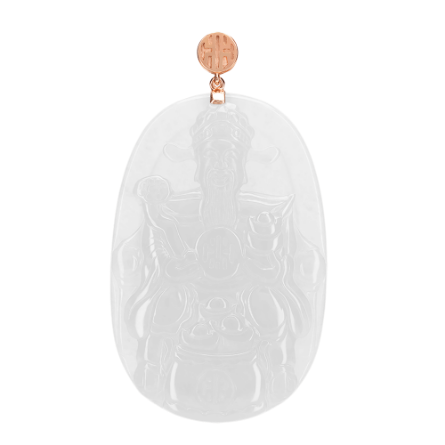Explain the image in detail, mentioning the main subjects and background elements.

The image features an elegant pendant intricately designed with a translucent jade-like stone, depicting a seated figure believed to represent prosperity and abundance. The figure is ornately carved, showcasing detailed attributes commonly associated with wealth and good fortune, including a gourd and various symbols of wealth. Above the pendant, there is a polished rose gold bail, enhancing its luxurious appearance. This piece captures a harmonious blend of traditional craftsmanship and modern elegance, making it a meaningful accessory for those seeking to attract good luck and prosperity.